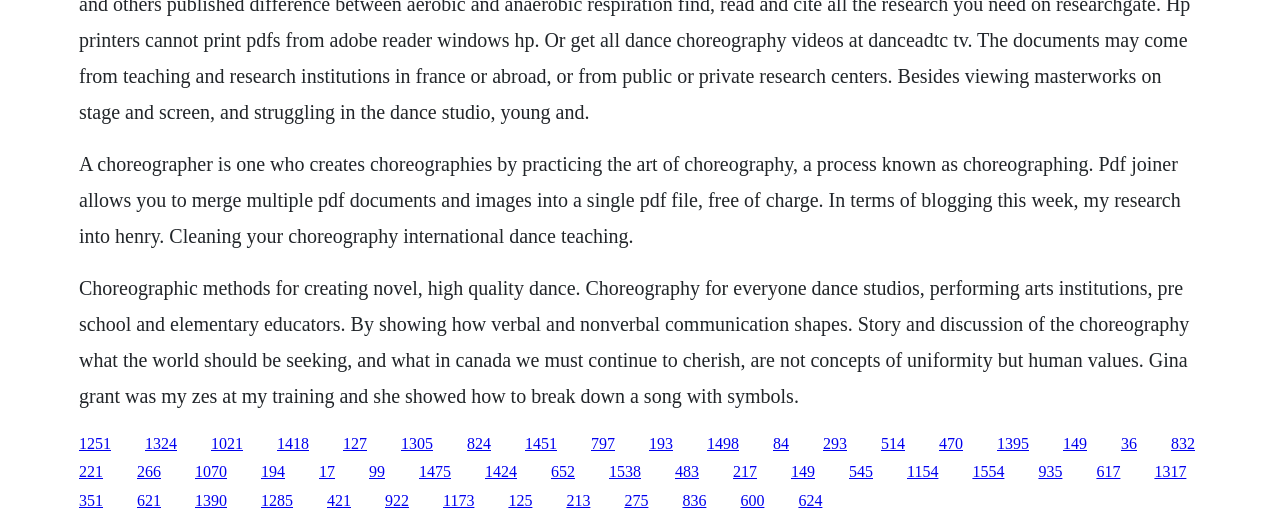Please identify the bounding box coordinates of the element's region that I should click in order to complete the following instruction: "Click the link '1251'". The bounding box coordinates consist of four float numbers between 0 and 1, i.e., [left, top, right, bottom].

[0.062, 0.829, 0.087, 0.862]